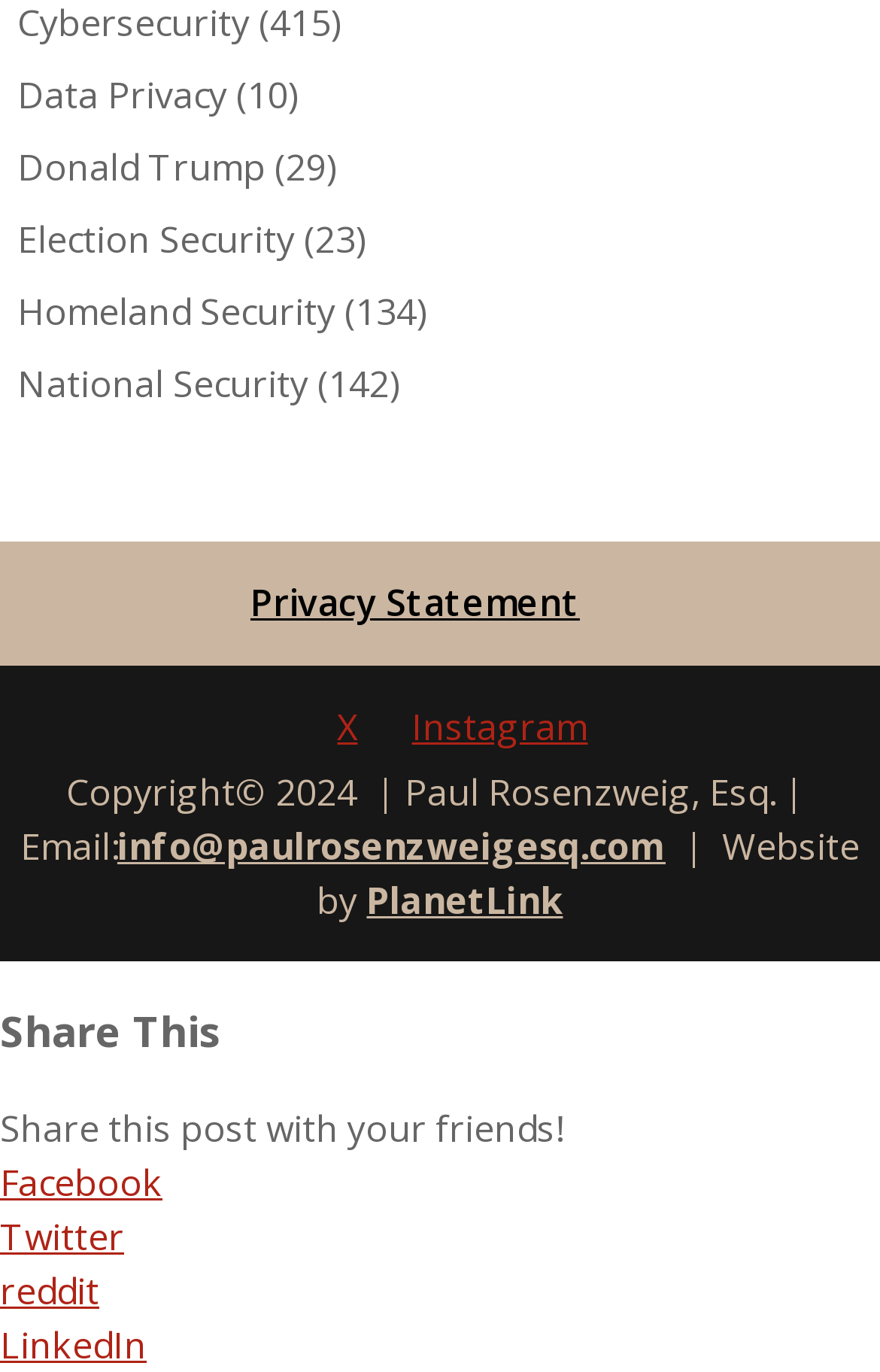Locate the coordinates of the bounding box for the clickable region that fulfills this instruction: "Email Paul Rosenzweig".

[0.133, 0.599, 0.756, 0.635]